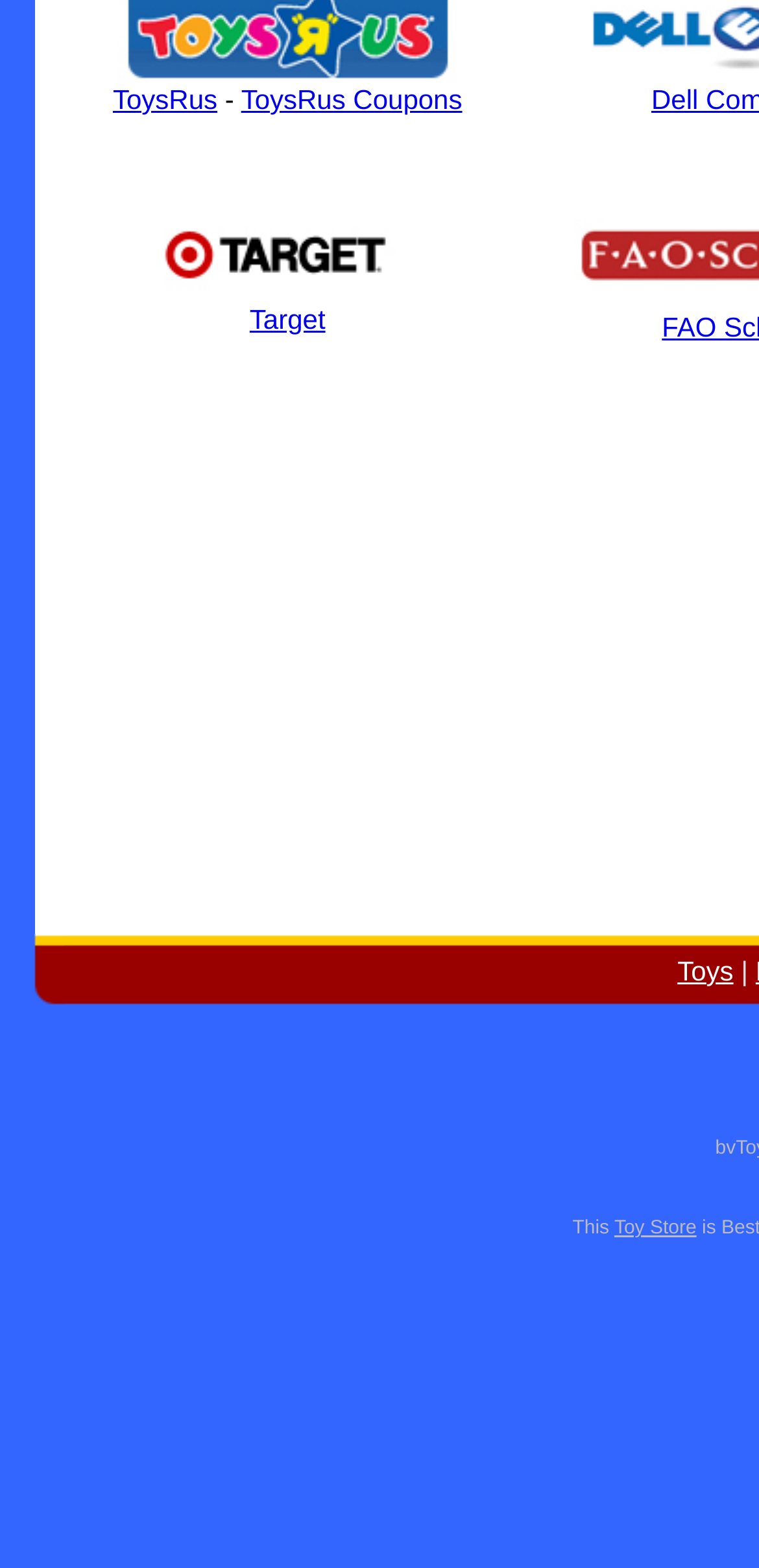Provide the bounding box coordinates, formatted as (top-left x, top-left y, bottom-right x, bottom-right y), with all values being floating point numbers between 0 and 1. Identify the bounding box of the UI element that matches the description: Firefox 3

None